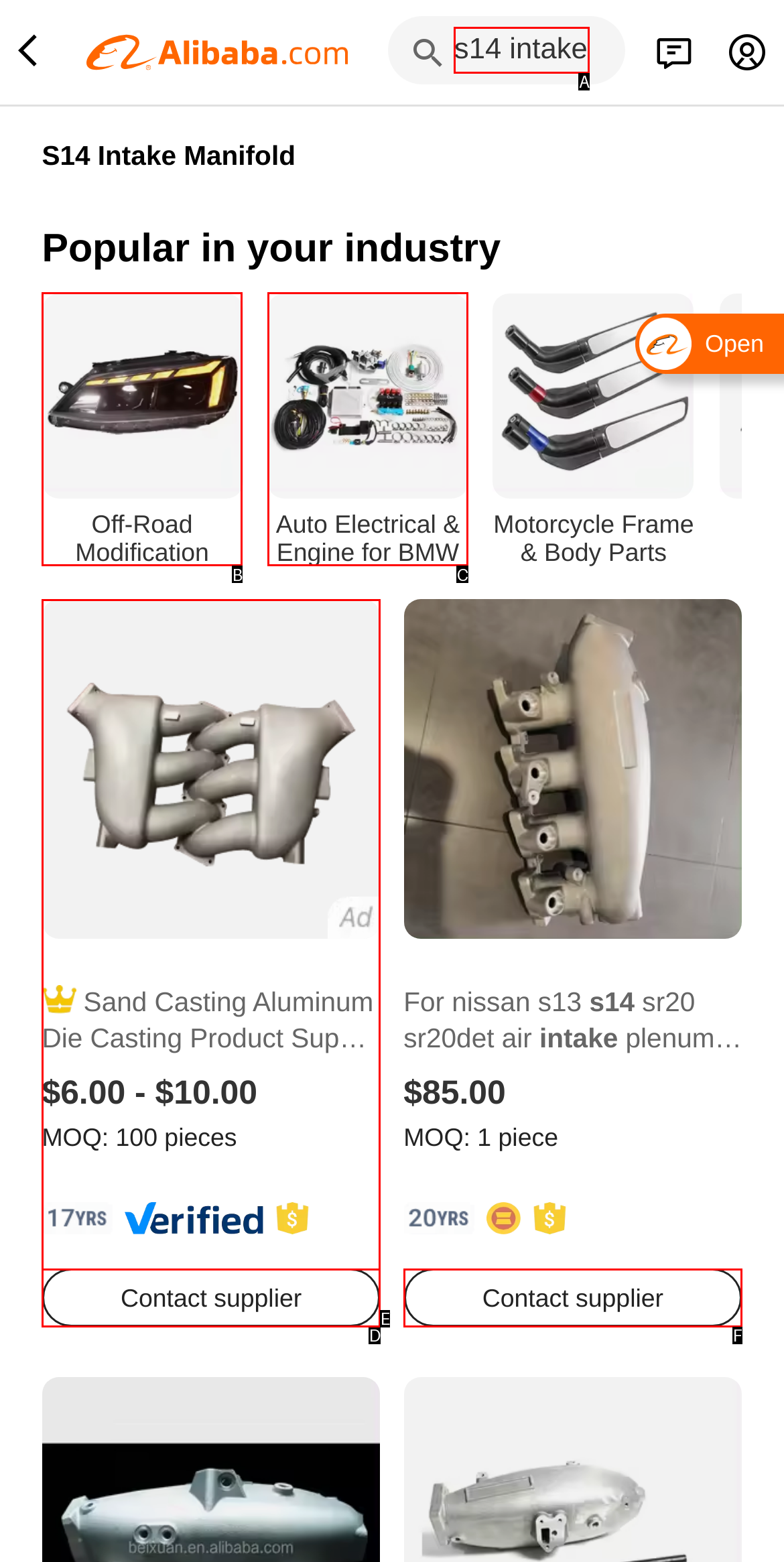Determine the UI element that matches the description: Contact supplier
Answer with the letter from the given choices.

F